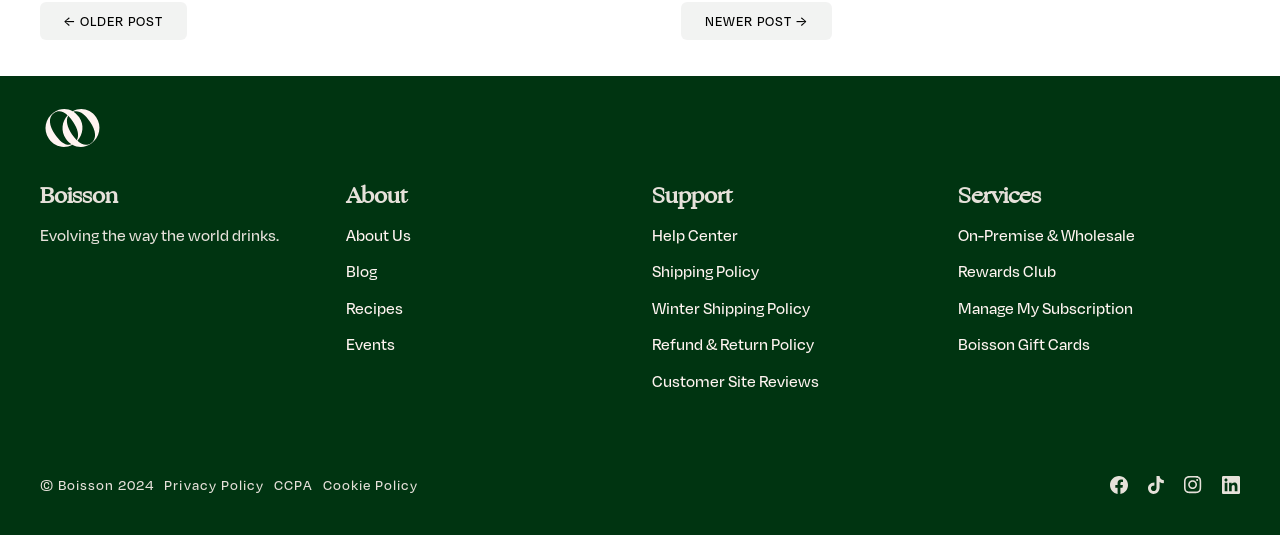What is the purpose of the 'Rewards Club'?
Using the details shown in the screenshot, provide a comprehensive answer to the question.

The purpose of the 'Rewards Club' cannot be determined directly from the webpage, but it can be inferred that it is a program that rewards customers for their loyalty or purchases. This can be found under the 'Footer - Services' button, where there is a link to 'Rewards Club'.